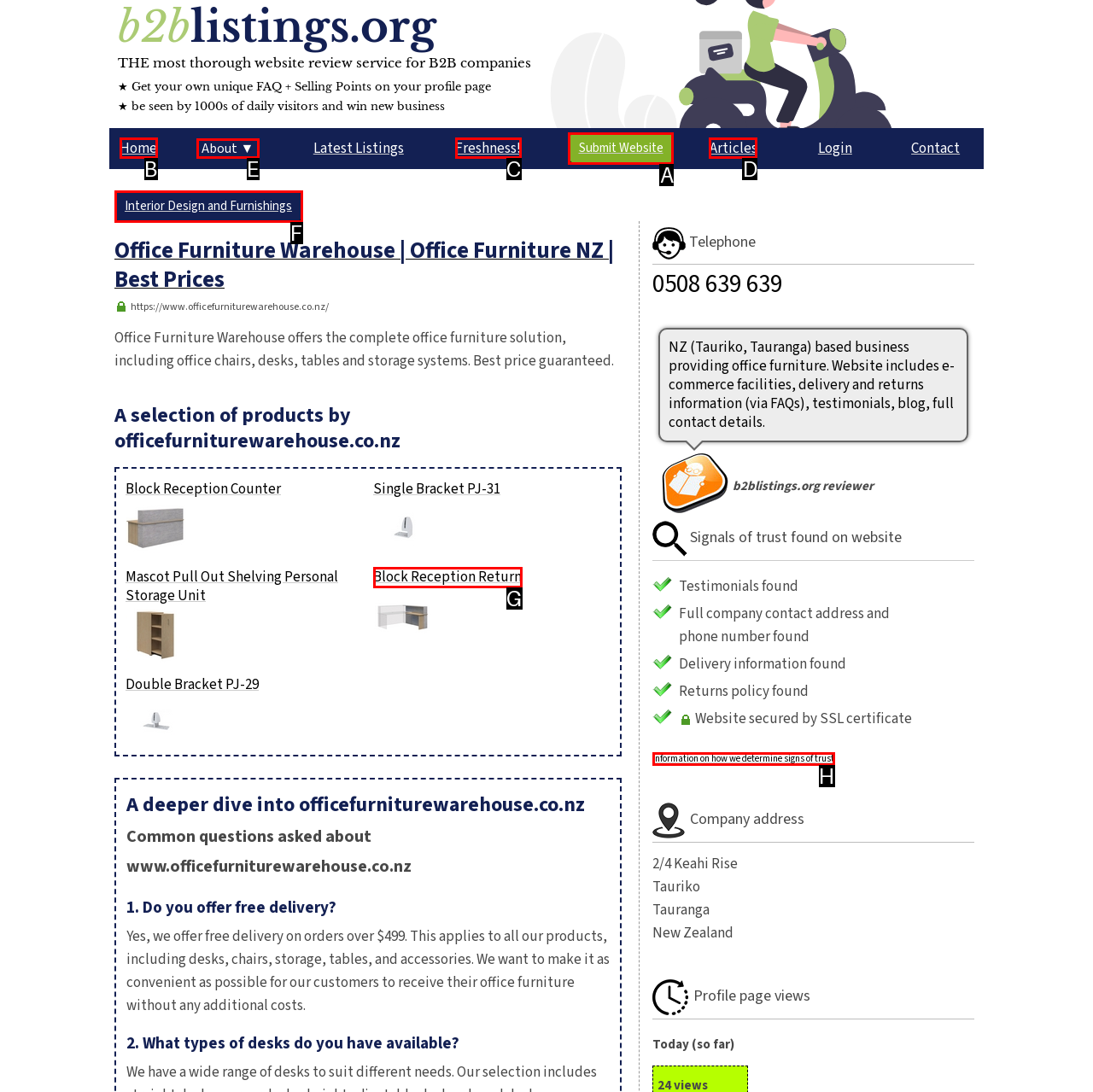Tell me which one HTML element I should click to complete the following task: Click on the 'About' button Answer with the option's letter from the given choices directly.

E